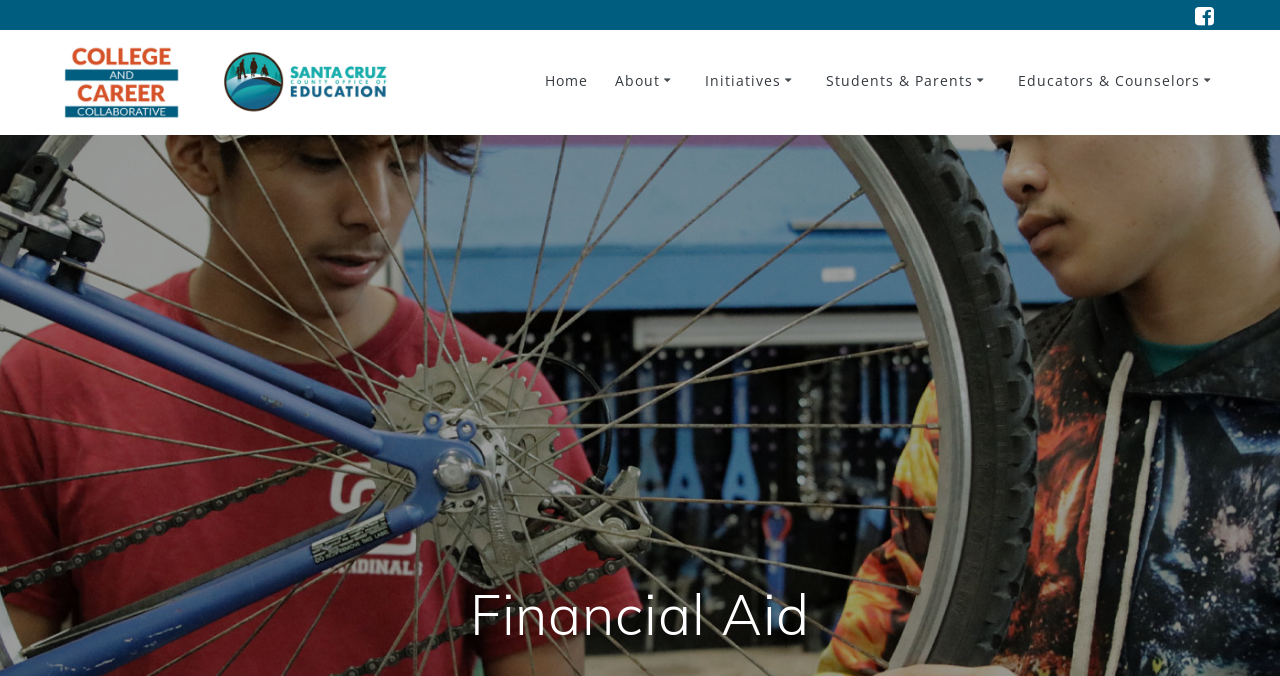Please identify the coordinates of the bounding box that should be clicked to fulfill this instruction: "Visit the Sitemap".

None